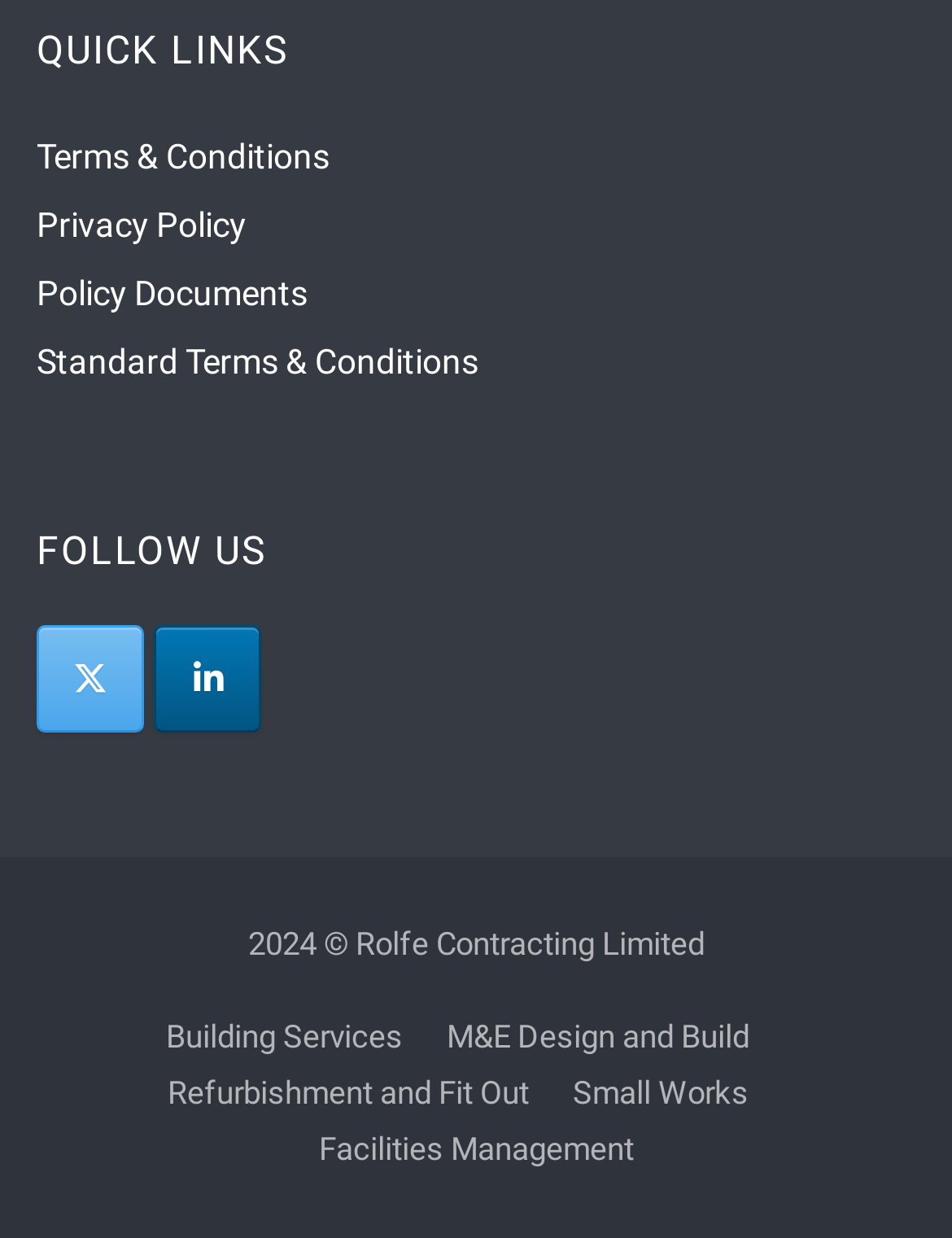Utilize the information from the image to answer the question in detail:
What is the last service listed?

The last service listed is 'Facilities Management', which is located at the bottom of the webpage, below the 'Small Works' link.